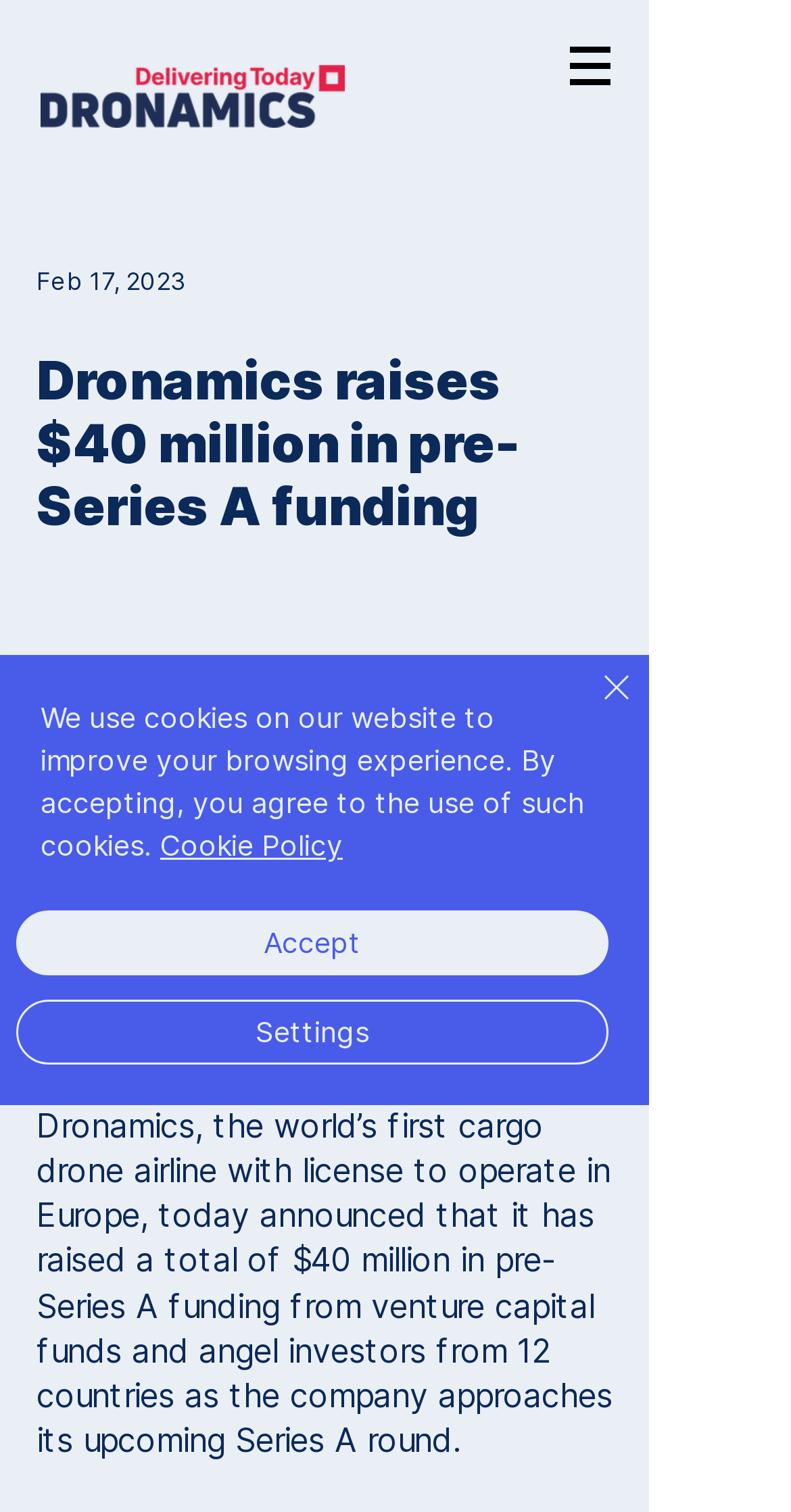Generate a comprehensive caption for the webpage you are viewing.

The webpage appears to be a news article or press release about Dronamics, a cargo drone airline, raising $40 million in pre-Series A funding. 

At the top left of the page, there is a navigation menu labeled "Site" with a button that has a popup menu. To the right of the navigation menu, there is an image. 

Below the navigation menu, there is a logo of Dronamics, which is an image. To the right of the logo, there is a date "Feb 17, 2023" and a heading that reads "Dronamics raises $40 million in pre-Series A funding". 

Under the heading, there is a button and a paragraph of text that summarizes the news article. The text starts with "LONDON" and describes how Dronamics has raised $40 million in funding from venture capital funds and angel investors from 12 countries. 

At the bottom of the page, there is a cookie policy alert that informs users about the use of cookies on the website. The alert has a link to the "Cookie Policy" and three buttons: "Accept", "Settings", and "Close". The "Close" button has an image of a close icon.